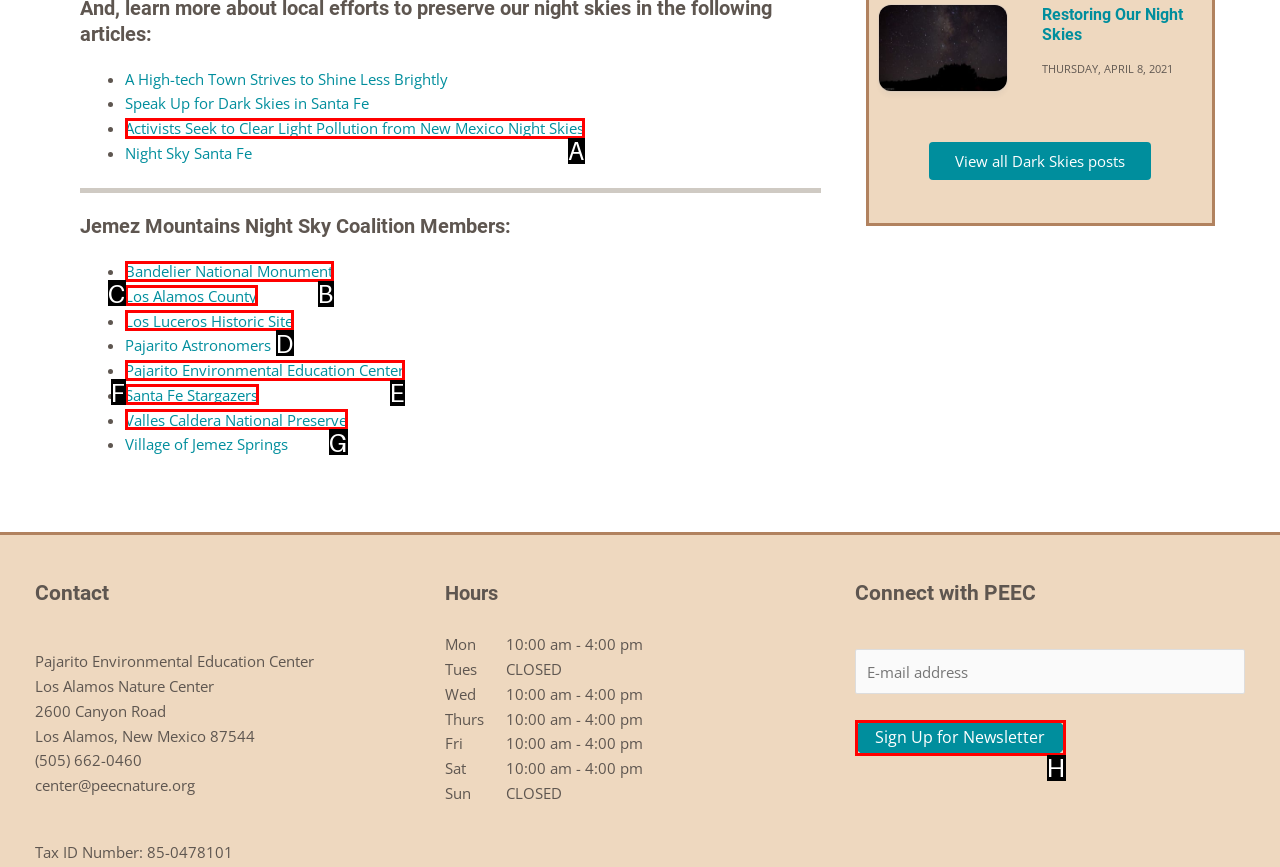From the given options, choose the HTML element that aligns with the description: Pajarito Environmental Education Center. Respond with the letter of the selected element.

E